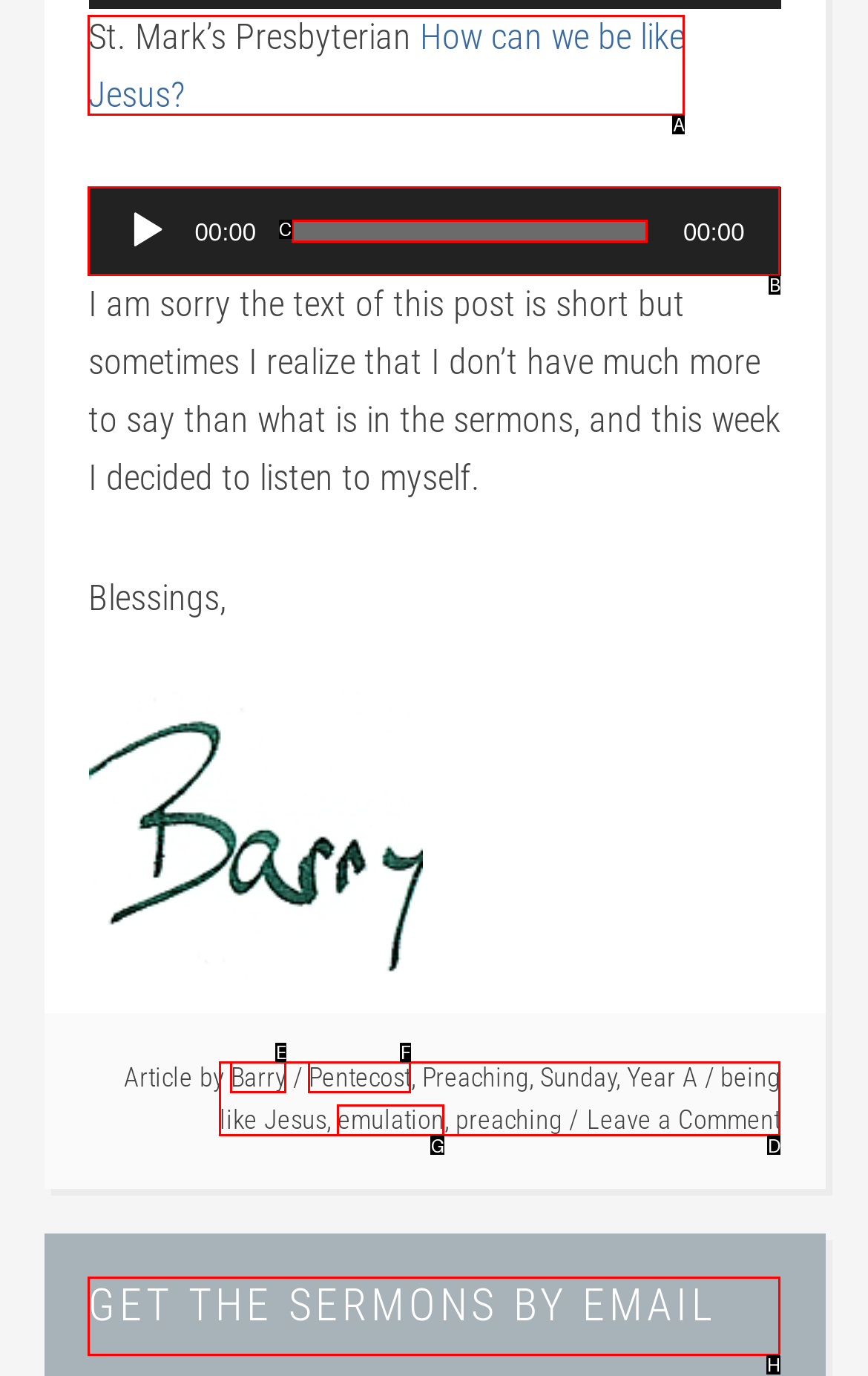Tell me which one HTML element I should click to complete the following task: Click the 'GET THE SERMONS BY EMAIL' heading Answer with the option's letter from the given choices directly.

H